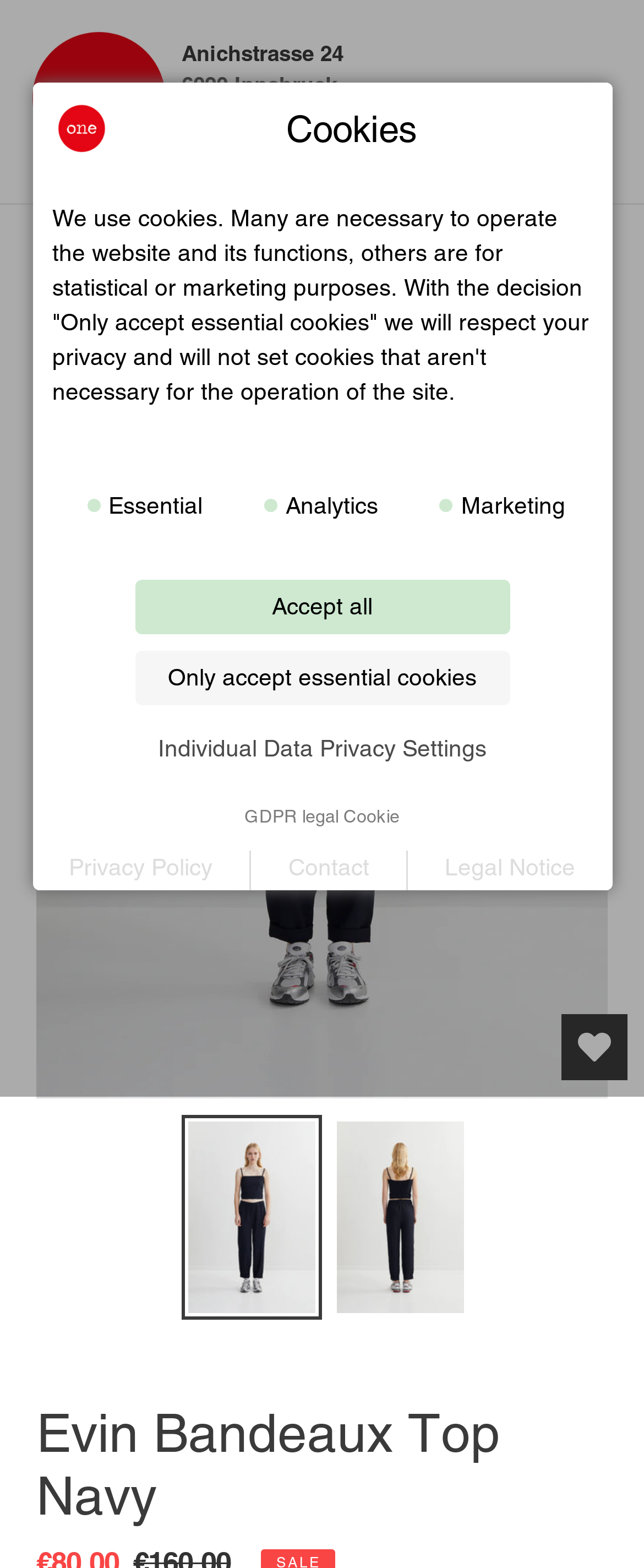Pinpoint the bounding box coordinates of the clickable area needed to execute the instruction: "Open the 'Menu'". The coordinates should be specified as four float numbers between 0 and 1, i.e., [left, top, right, bottom].

[0.874, 0.043, 0.967, 0.087]